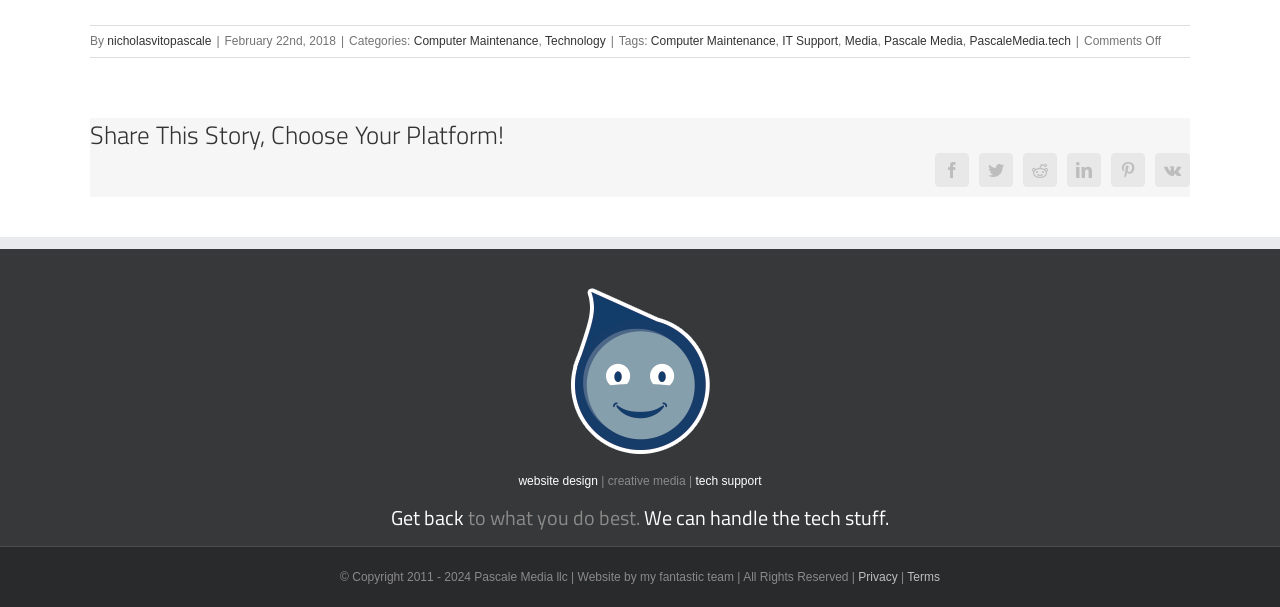What is the website design company mentioned in the footer?
Can you offer a detailed and complete answer to this question?

The website design company is mentioned in the footer section of the webpage, in the copyright notice, as 'Website by my fantastic team'.